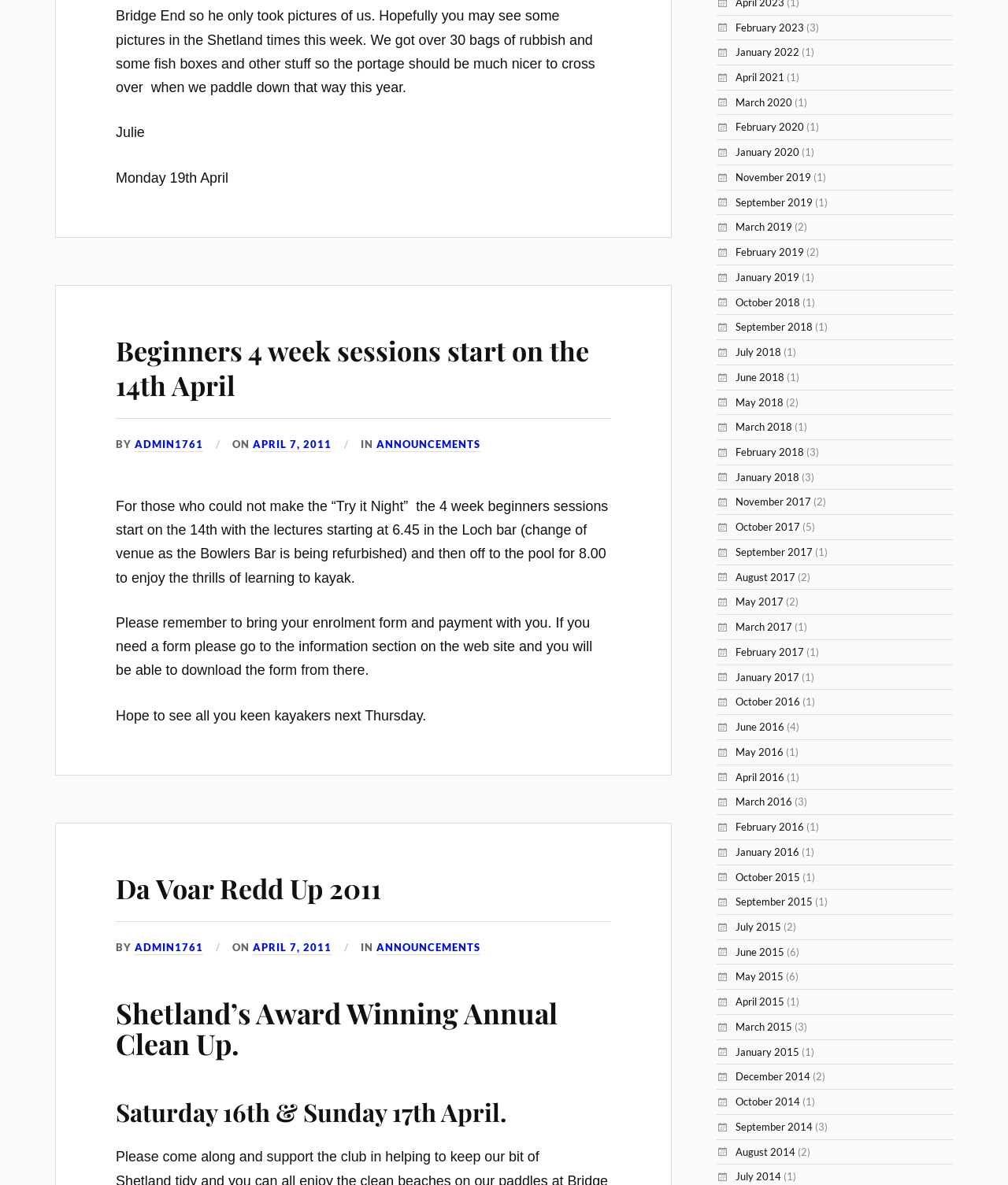Locate the bounding box of the UI element described by: "May 2017" in the given webpage screenshot.

[0.73, 0.503, 0.777, 0.513]